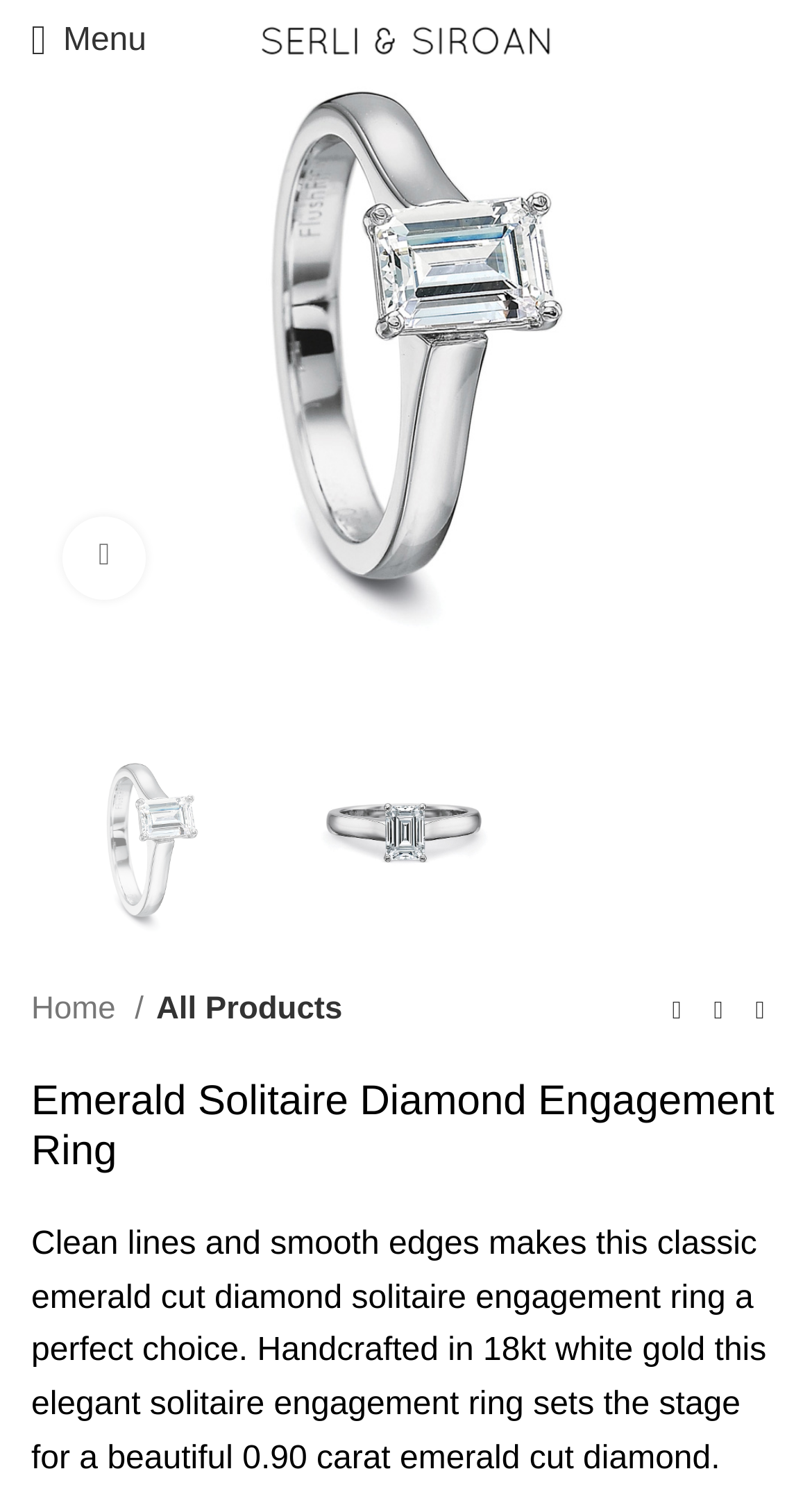Answer this question in one word or a short phrase: Is there a navigation menu on the page?

Yes